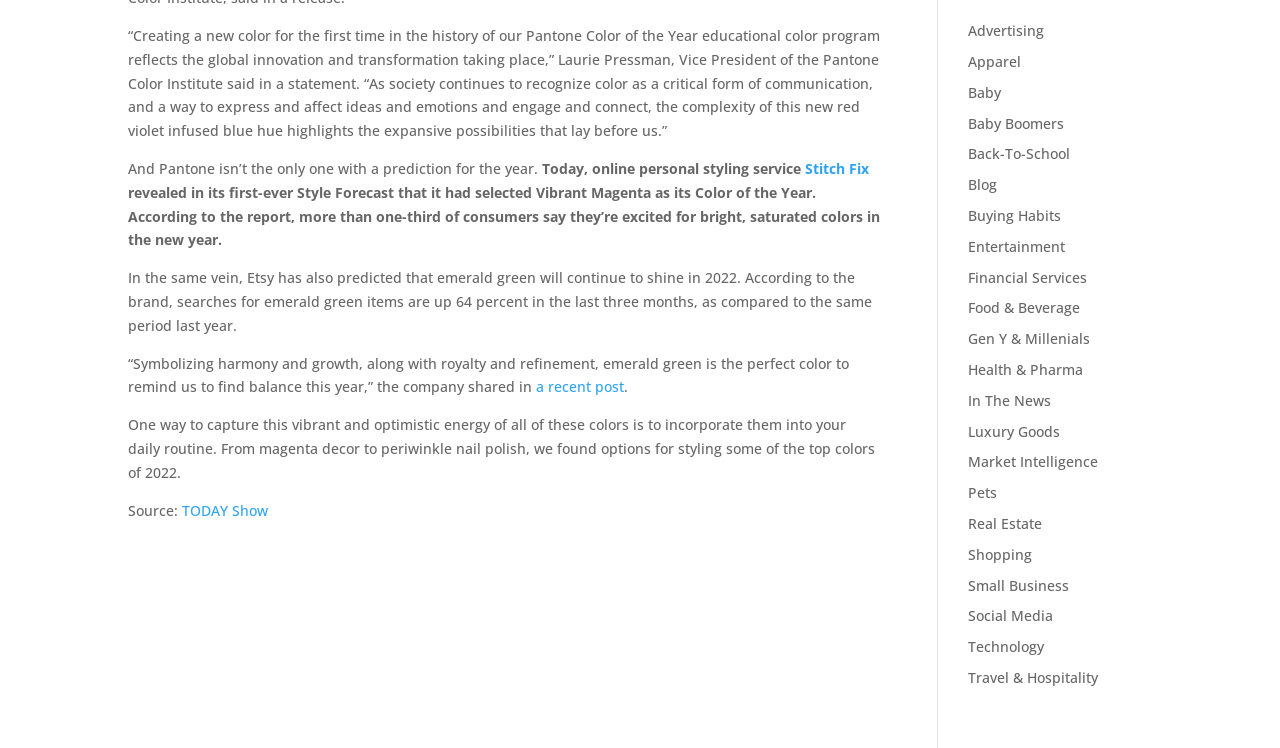Find the bounding box coordinates of the UI element according to this description: "Technology".

[0.756, 0.809, 0.816, 0.834]